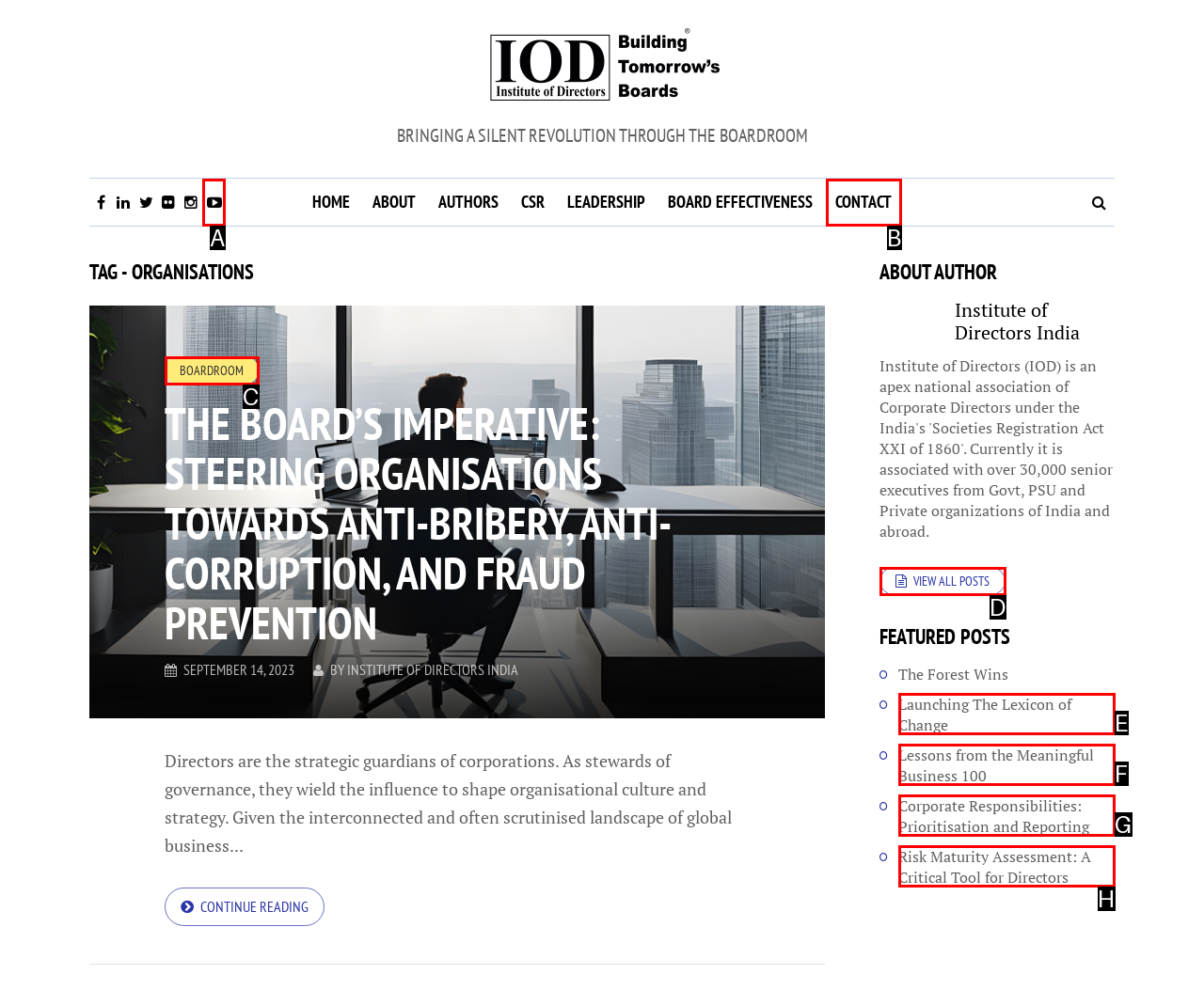Choose the option that aligns with the description: View all posts
Respond with the letter of the chosen option directly.

D